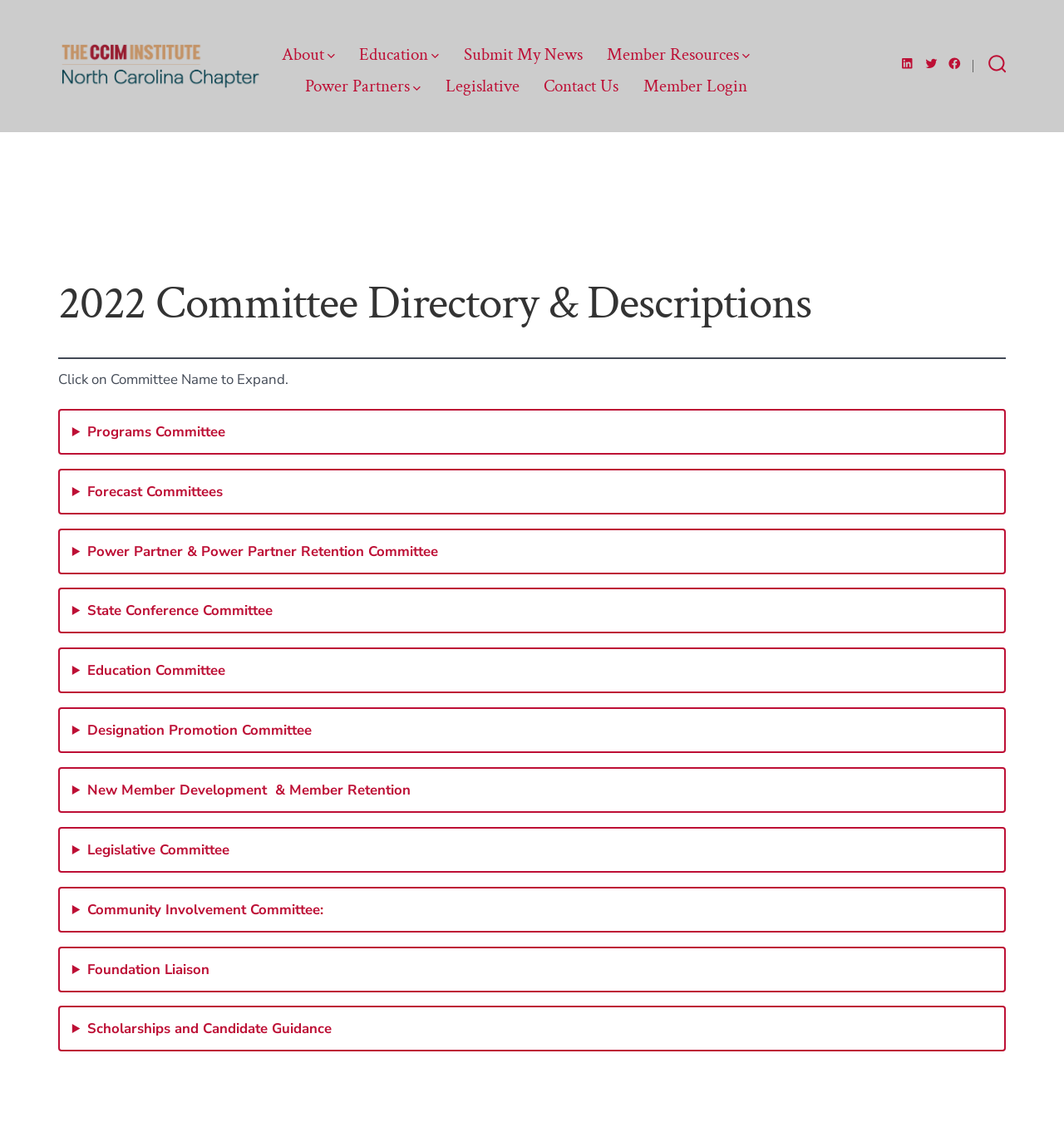What is the purpose of the 'Search Toggle' button?
Your answer should be a single word or phrase derived from the screenshot.

To toggle search